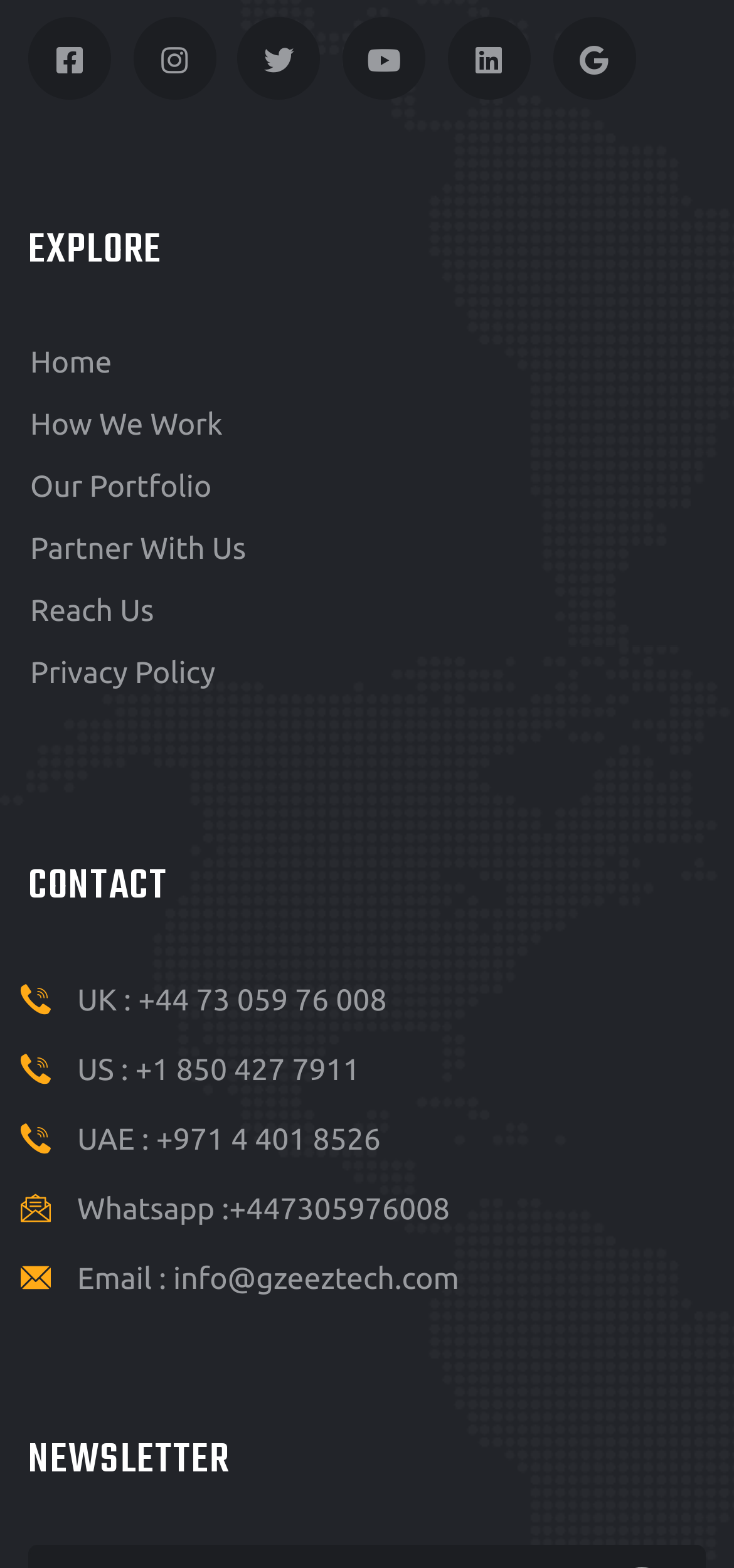How many contact numbers are provided for the UK?
Based on the image, provide your answer in one word or phrase.

1